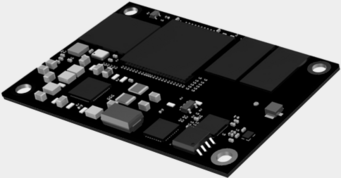Convey all the details present in the image.

The image depicts a compact, modular single board computer, emphasizing its intricate design and high-performance capabilities. The board is characterized by a sleek black surface adorned with various electronic components, including microchips and resistors, strategically placed to optimize functionality. This board is part of the Interceptor product line, which is designed for industrial-grade applications, offering scalability and customization to meet a wide array of technical challenges across multiple industries. The focus on real-time data capture and wireless networking positions it as a solution for high-demand performance computing requirements.